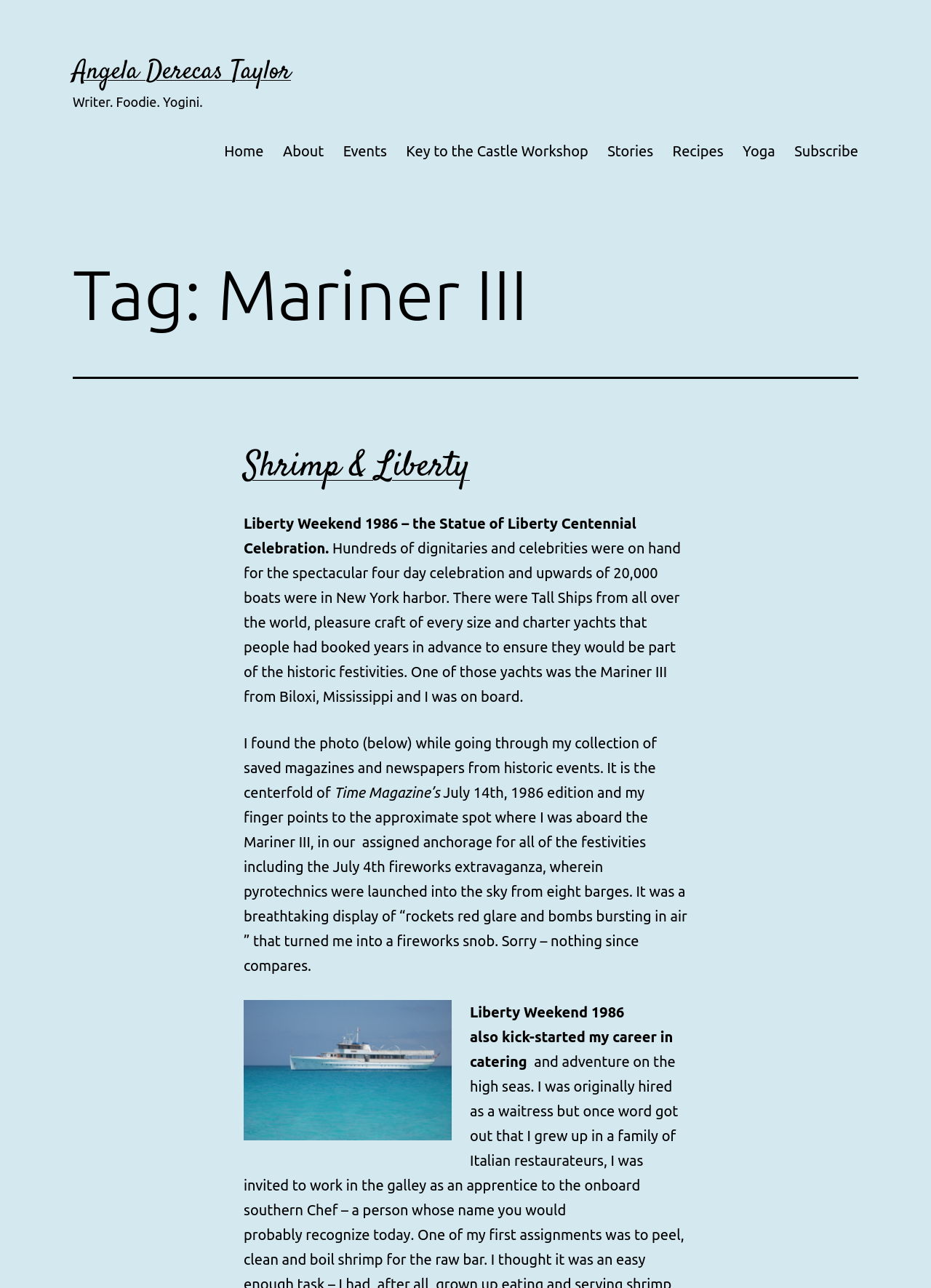What event is being described in the article?
Based on the screenshot, answer the question with a single word or phrase.

Liberty Weekend 1986